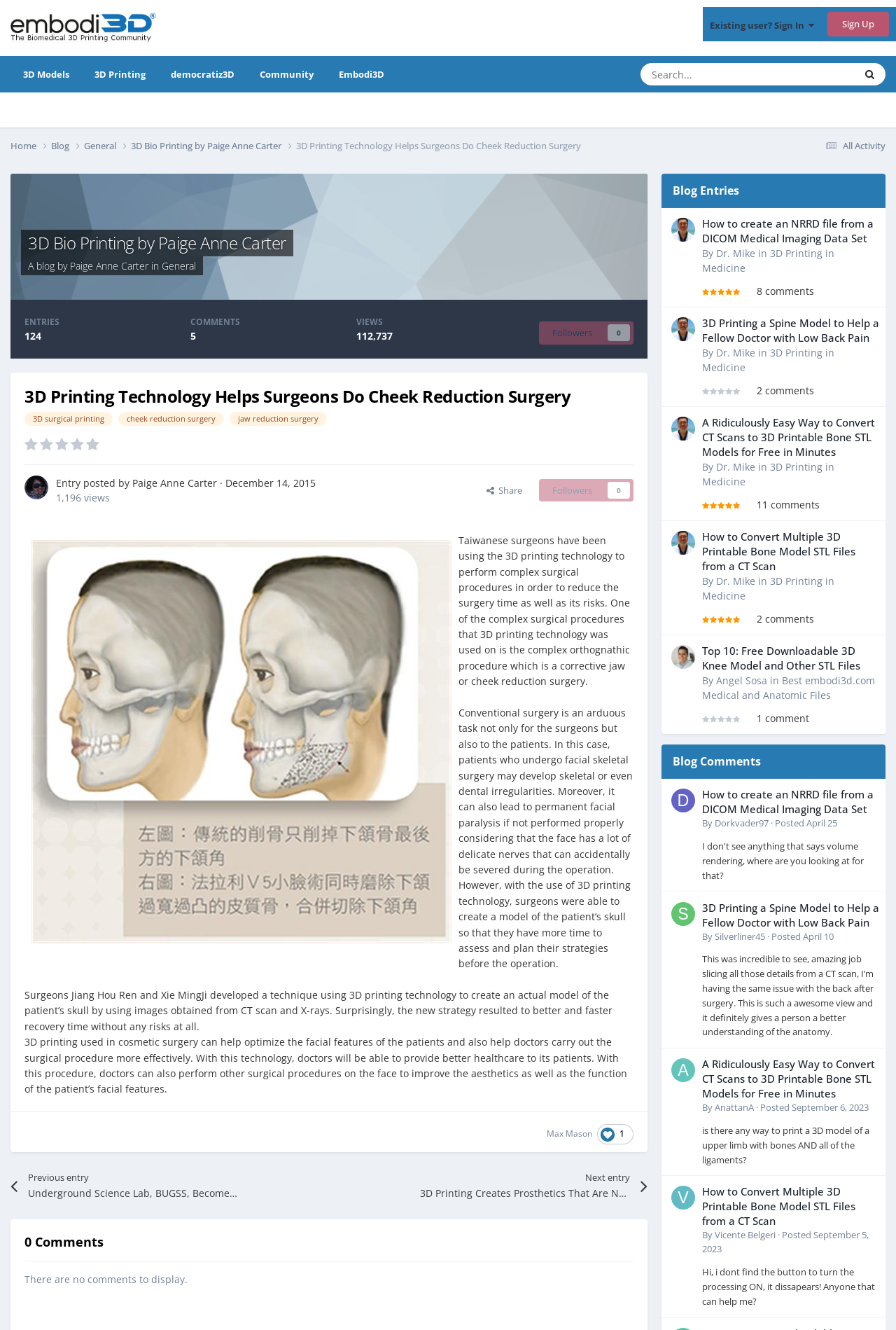Please determine the bounding box coordinates for the UI element described as: "title="Go to Dr. Mike's profile"".

[0.749, 0.399, 0.776, 0.417]